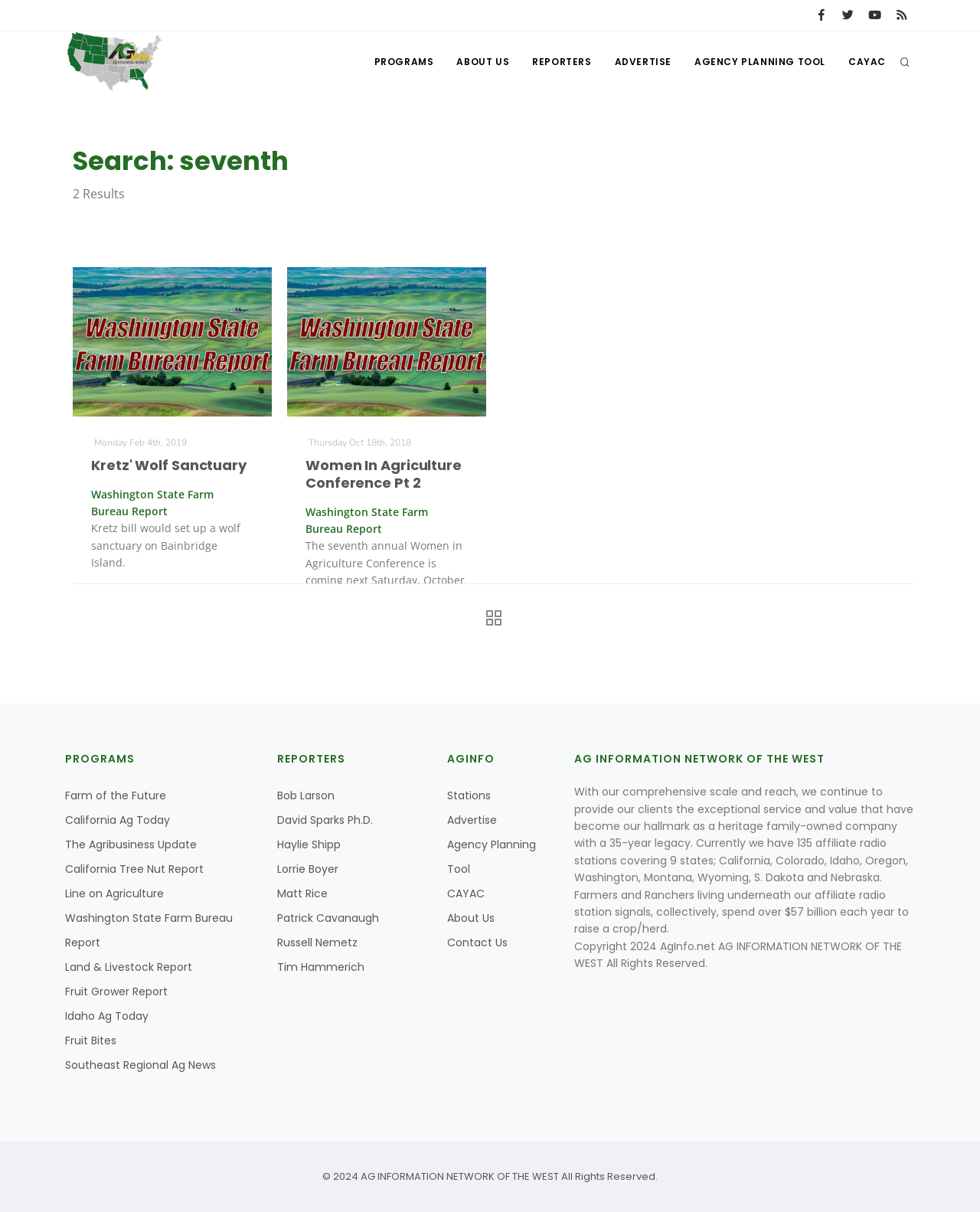Locate the bounding box coordinates of the element that should be clicked to execute the following instruction: "Search for something".

[0.29, 0.323, 0.71, 0.36]